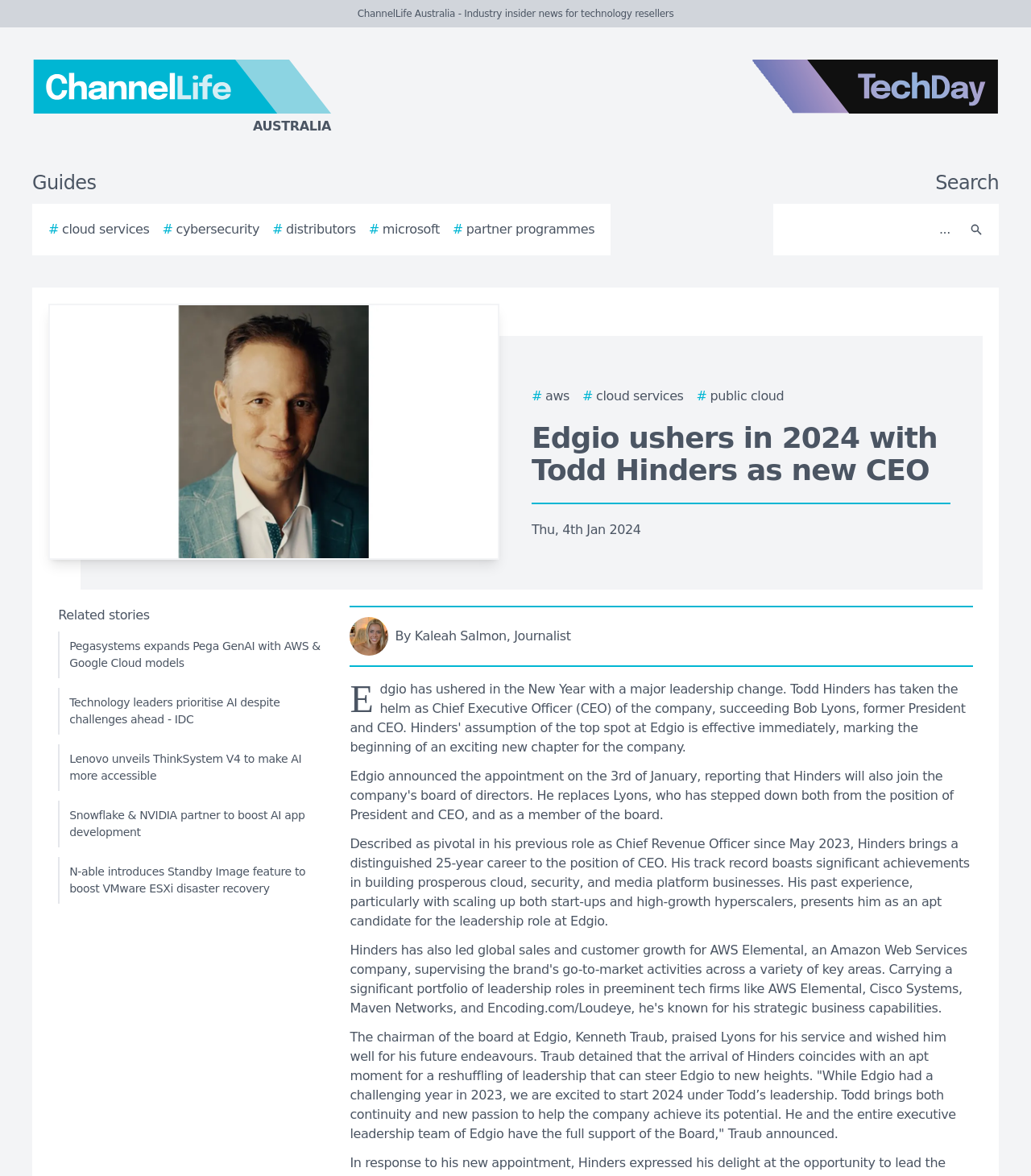Find the bounding box coordinates of the area to click in order to follow the instruction: "Read the article about Edgio's new CEO".

[0.516, 0.359, 0.922, 0.413]